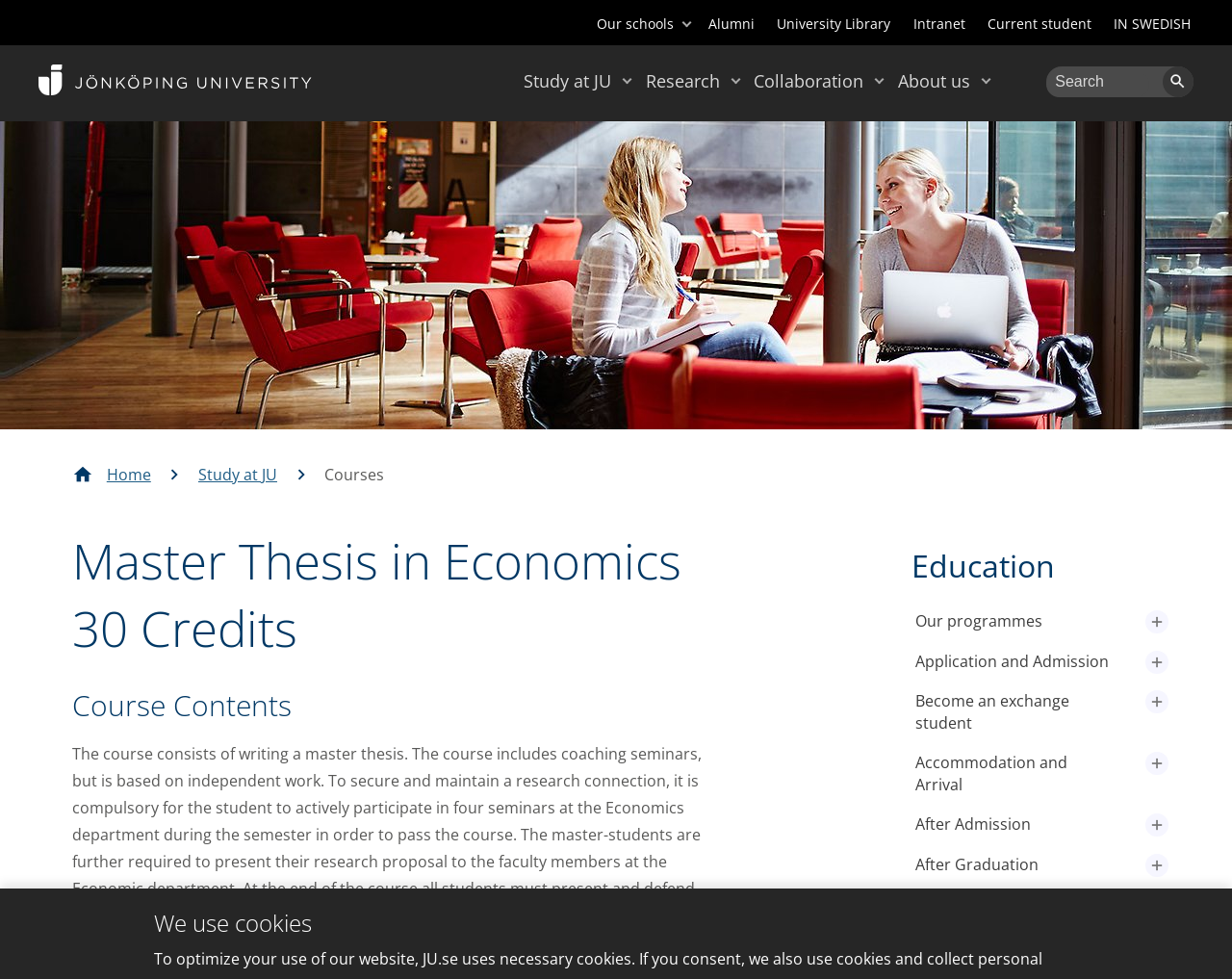Predict the bounding box coordinates for the UI element described as: "title="Search" value="Search"". The coordinates should be four float numbers between 0 and 1, presented as [left, top, right, bottom].

[0.944, 0.068, 0.969, 0.099]